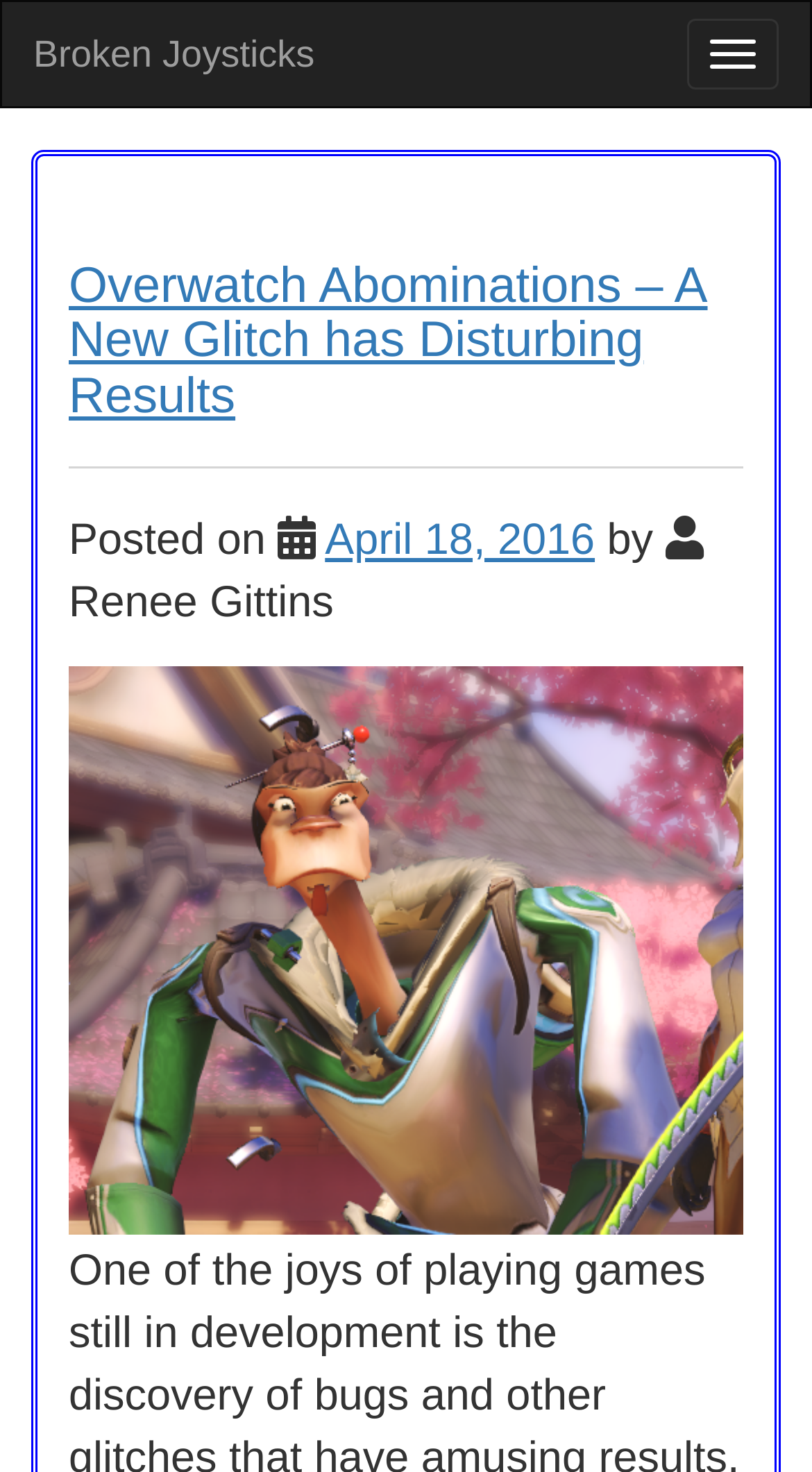Please respond to the question with a concise word or phrase:
What is the name of the website?

Broken Joysticks